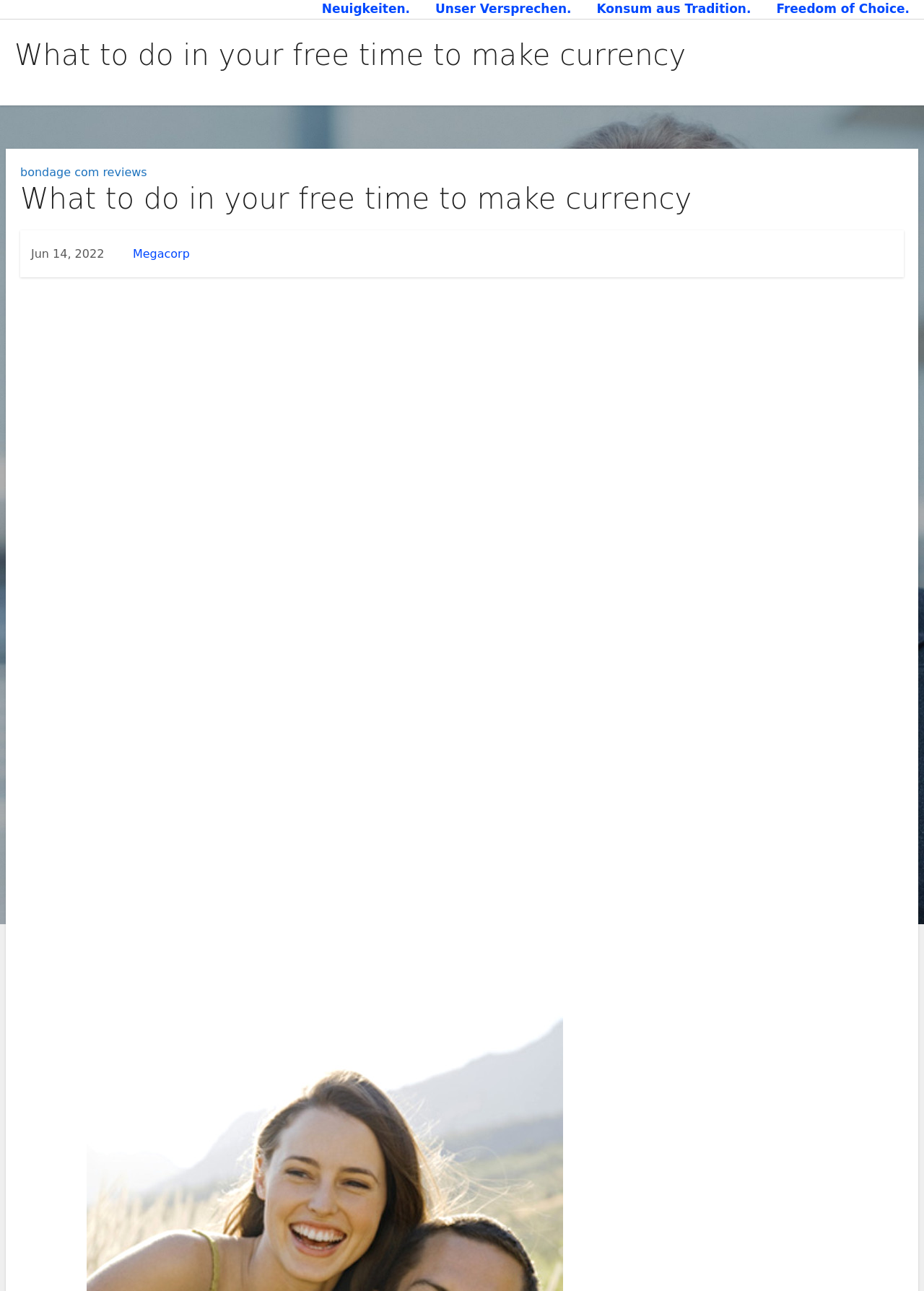Refer to the image and answer the question with as much detail as possible: What is the date of the article?

I found the date of the article by looking at the StaticText element with the text 'Jun 14, 2022', which is located within the article section of the webpage.